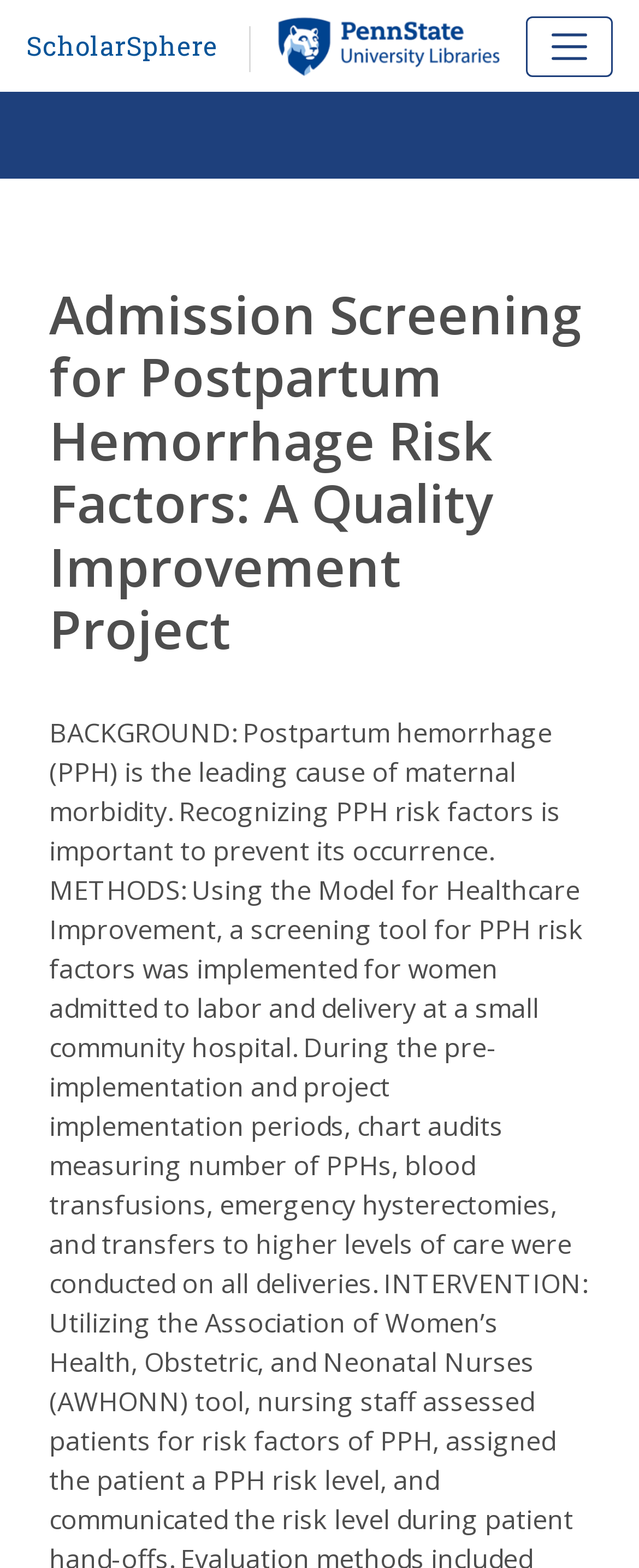Predict the bounding box of the UI element based on the description: "parent_node: ScholarSphere". The coordinates should be four float numbers between 0 and 1, formatted as [left, top, right, bottom].

[0.423, 0.008, 0.788, 0.05]